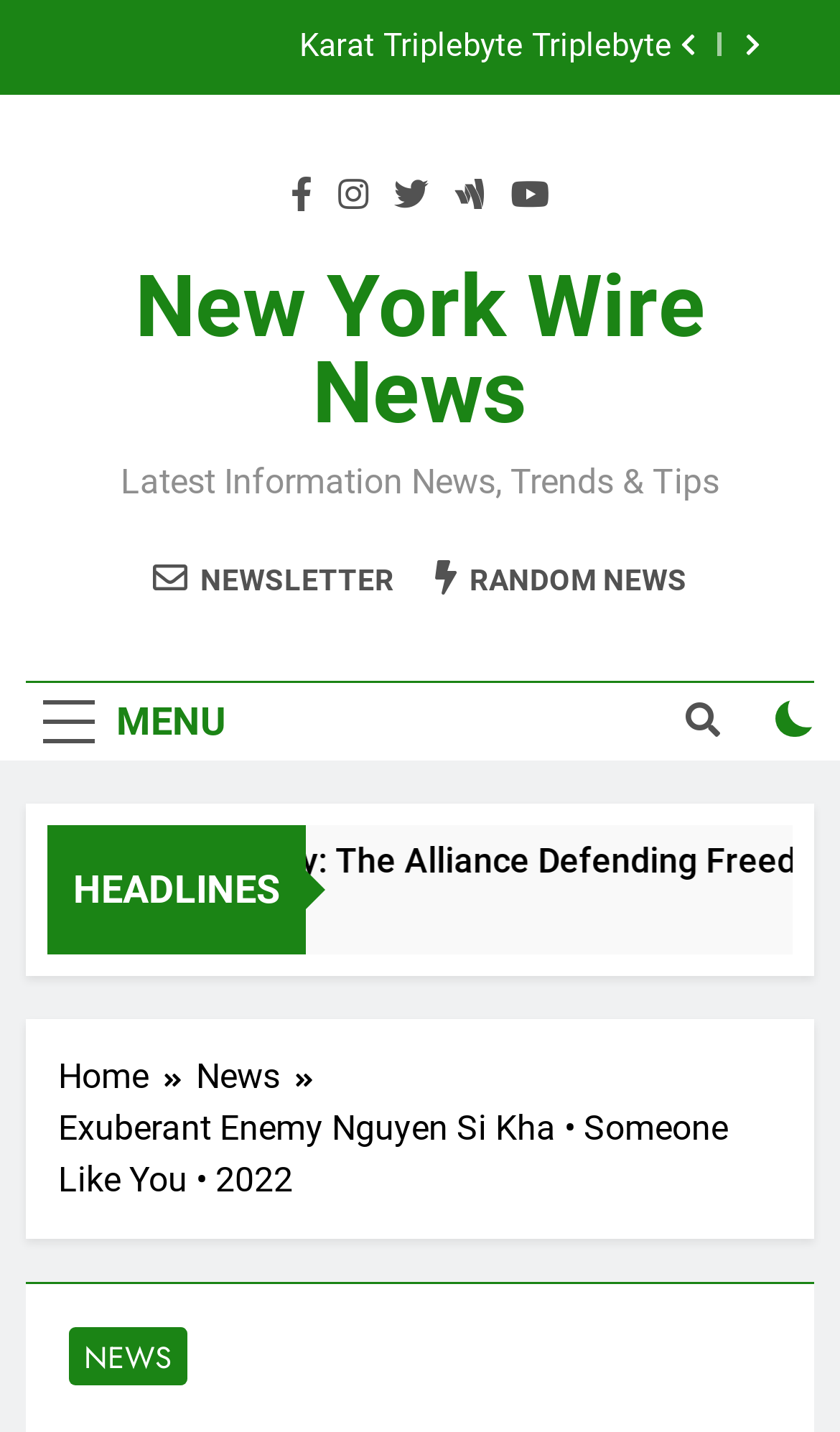Please find the bounding box coordinates of the element's region to be clicked to carry out this instruction: "Subscribe to the newsletter".

[0.182, 0.39, 0.469, 0.418]